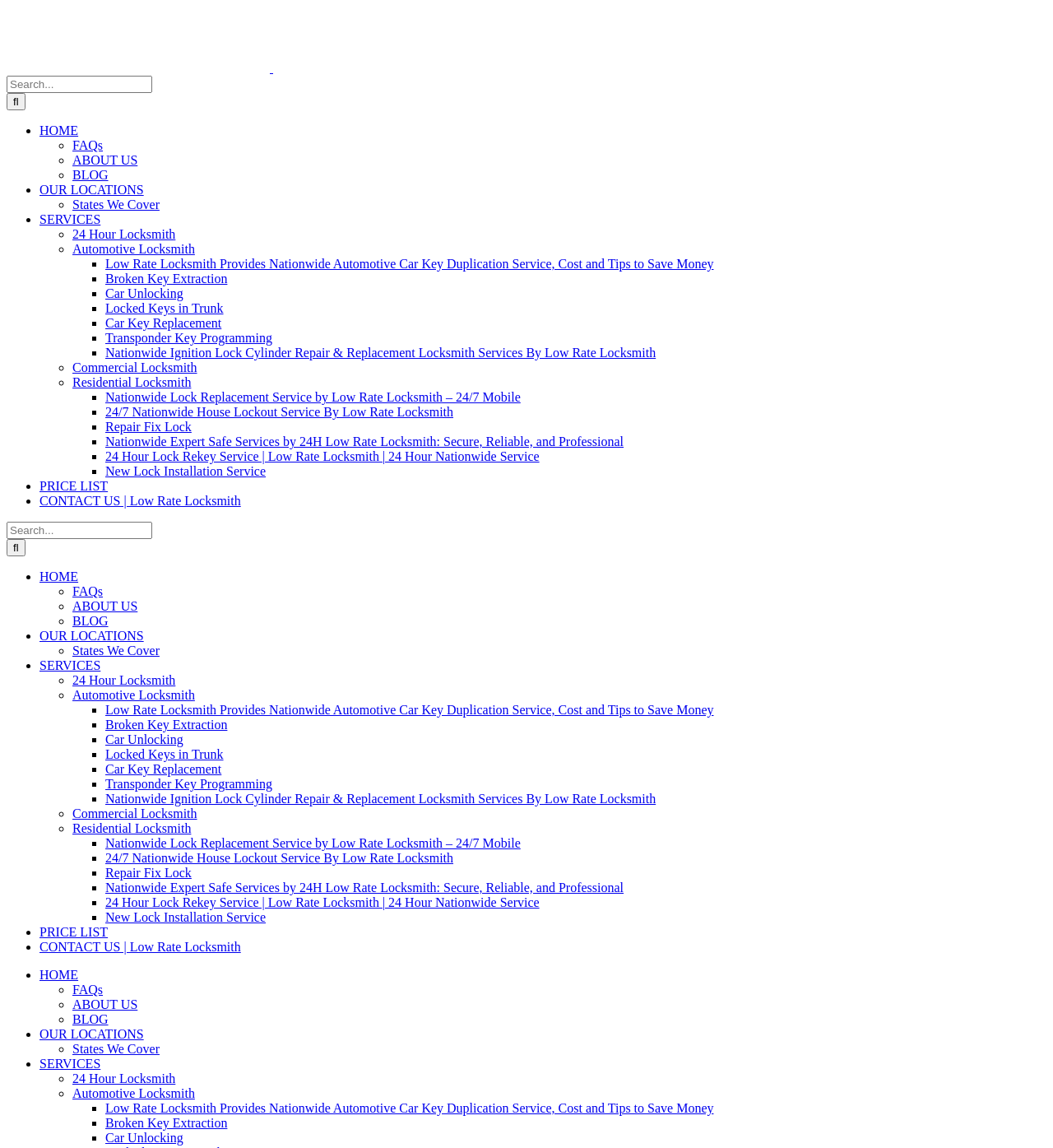What is the main focus of the website?
Examine the webpage screenshot and provide an in-depth answer to the question.

The website is primarily focused on providing information about locksmith services, including automotive locksmith services, and offering these services to customers. The navigation menu and the content of the webpage support this conclusion.